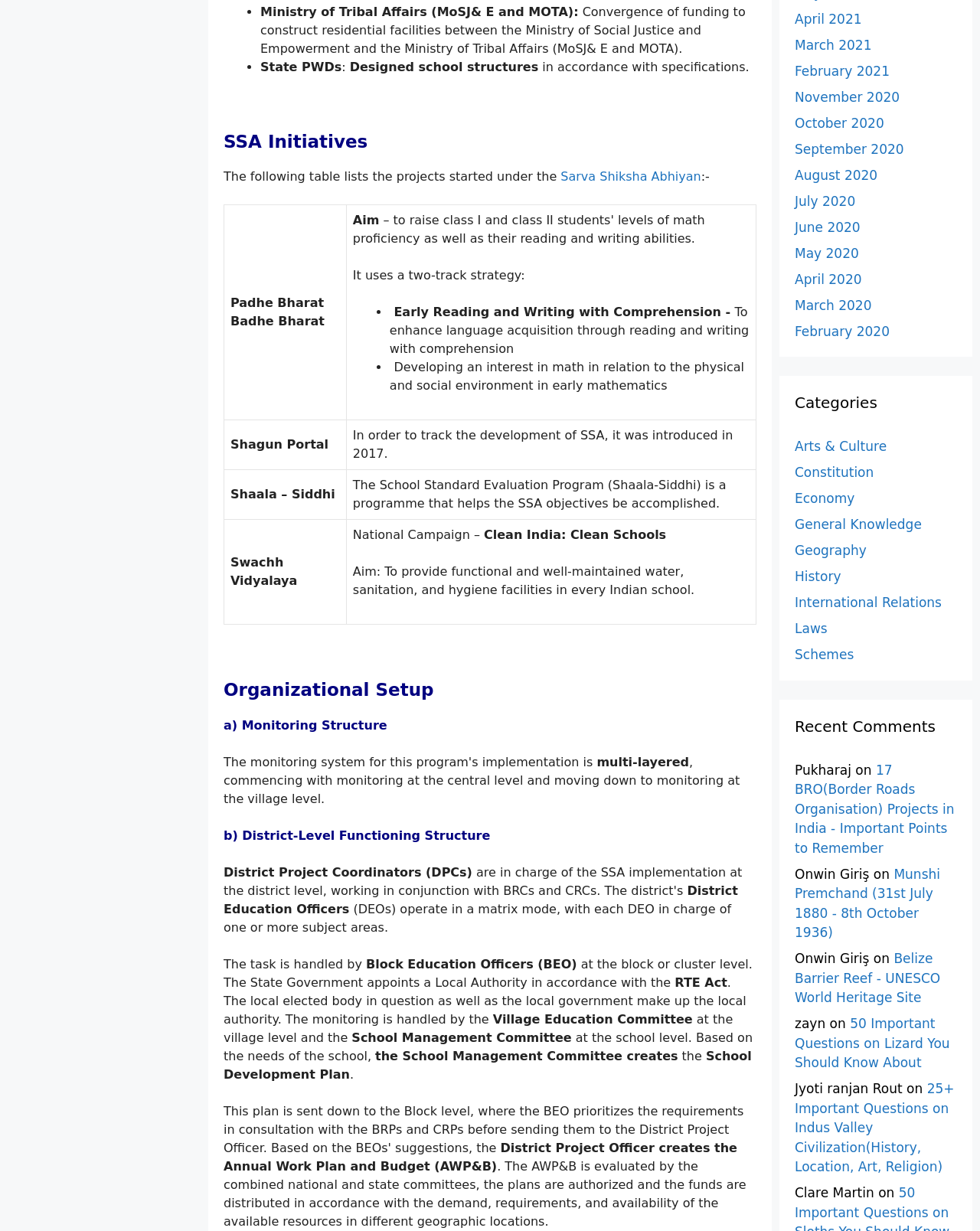Identify the bounding box coordinates of the section to be clicked to complete the task described by the following instruction: "Click on the 'Sarva Shiksha Abhiyan' link". The coordinates should be four float numbers between 0 and 1, formatted as [left, top, right, bottom].

[0.572, 0.138, 0.715, 0.149]